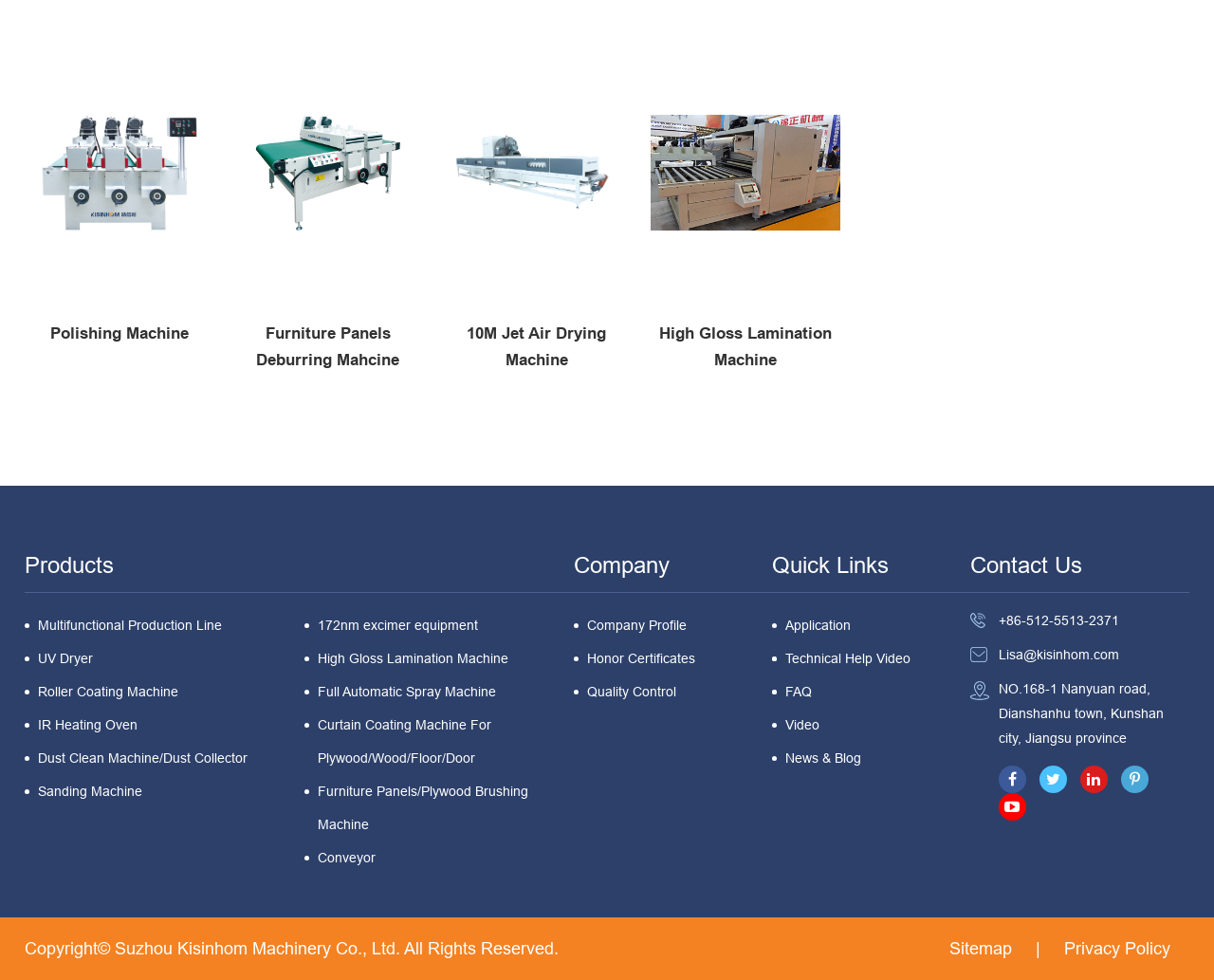Please mark the bounding box coordinates of the area that should be clicked to carry out the instruction: "Click on Polishing Machine".

[0.02, 0.112, 0.176, 0.241]